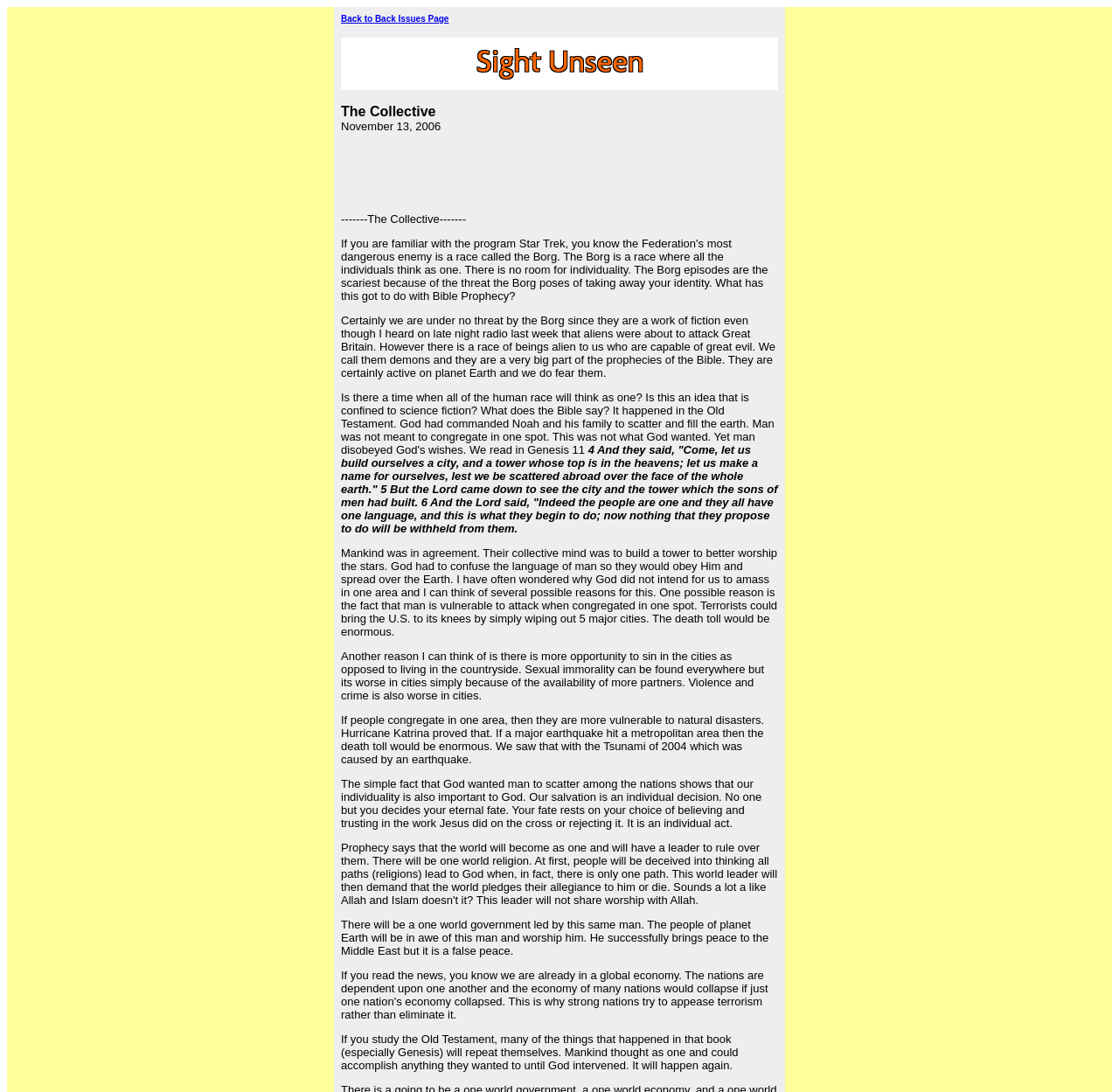Answer this question in one word or a short phrase: Why did God confuse the language of man?

So they would obey Him